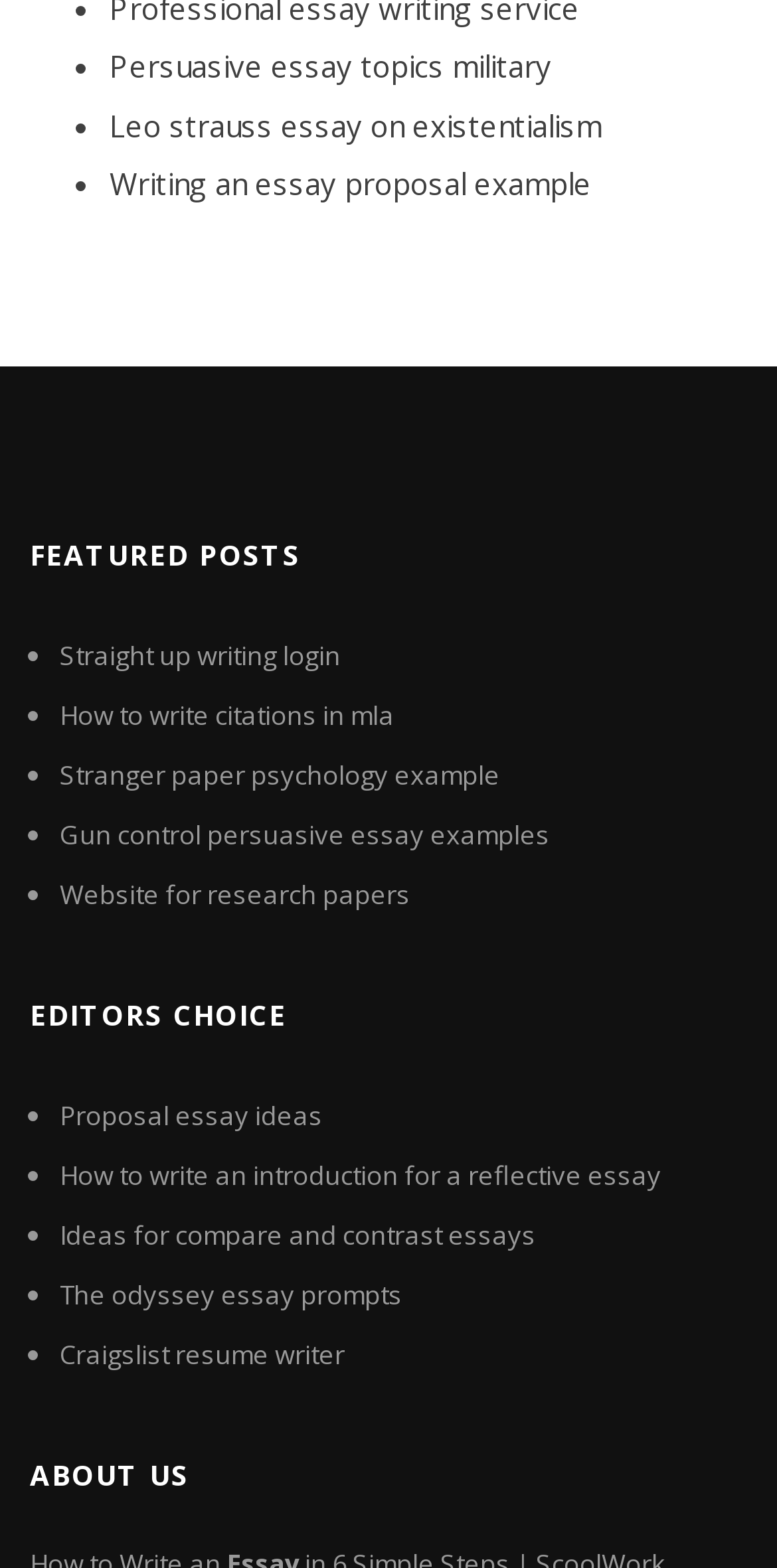Find and provide the bounding box coordinates for the UI element described here: "Persuasive essay topics military". The coordinates should be given as four float numbers between 0 and 1: [left, top, right, bottom].

[0.141, 0.03, 0.71, 0.055]